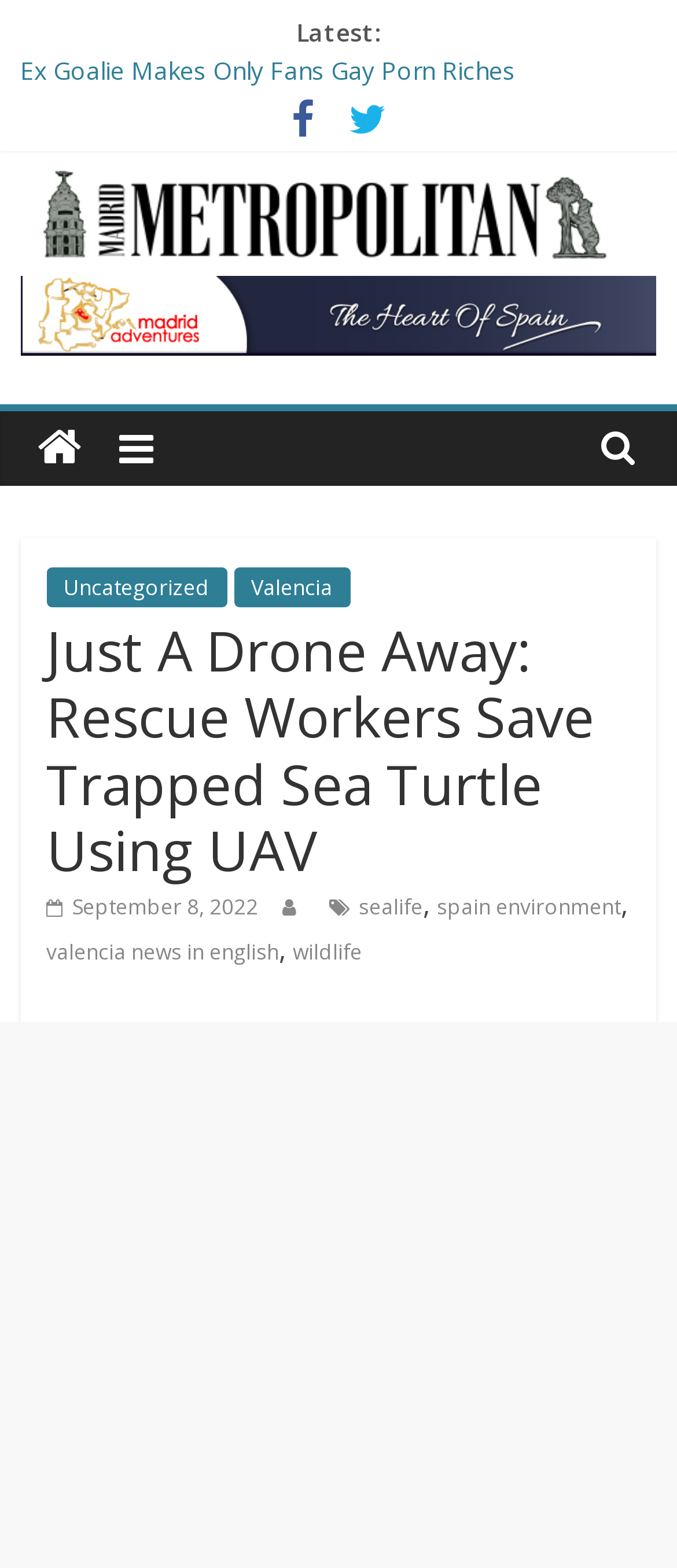Please give a short response to the question using one word or a phrase:
What is the topic of the news article?

sea turtle rescue